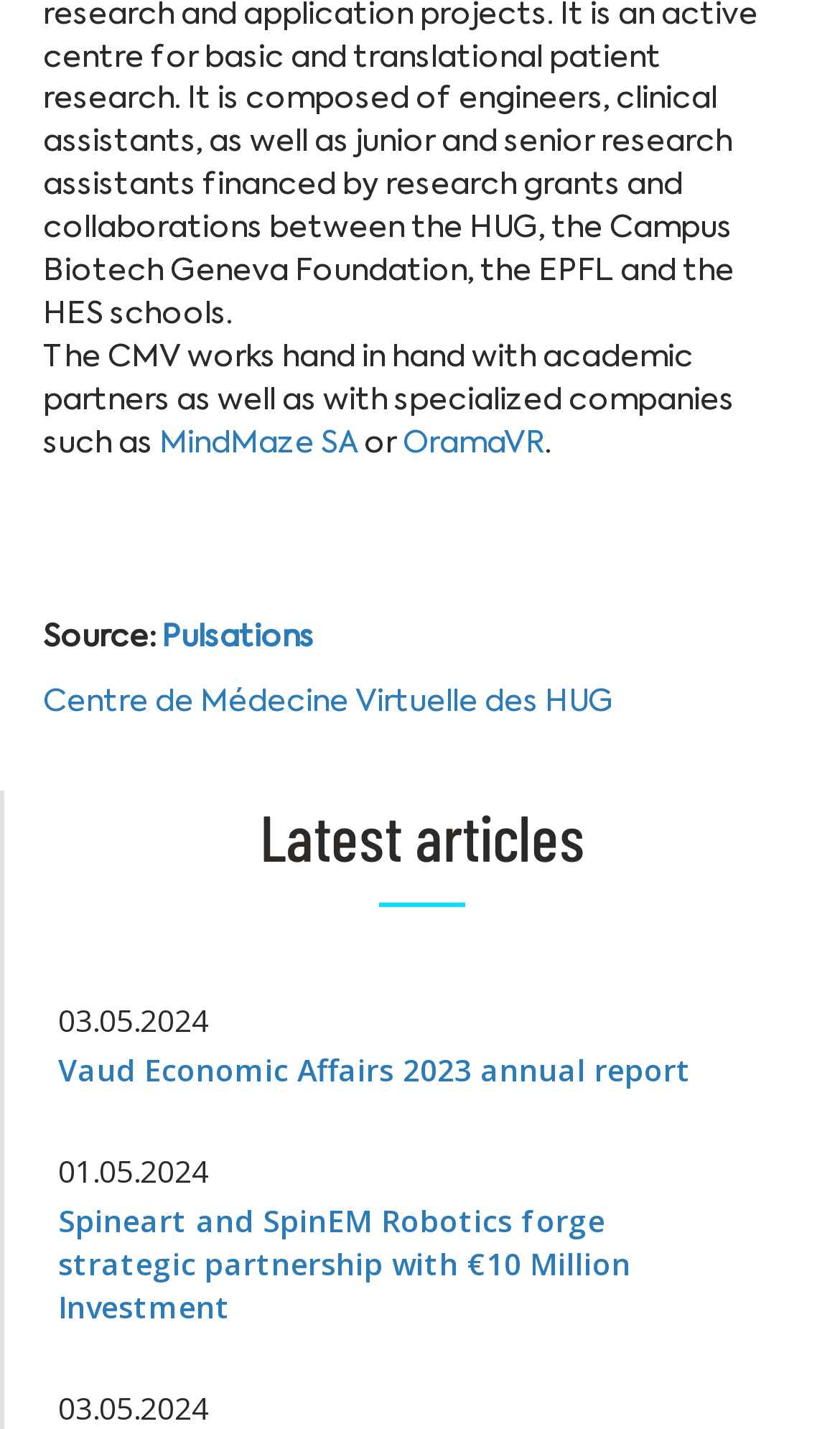Given the element description "OramaVR" in the screenshot, predict the bounding box coordinates of that UI element.

[0.479, 0.301, 0.649, 0.322]